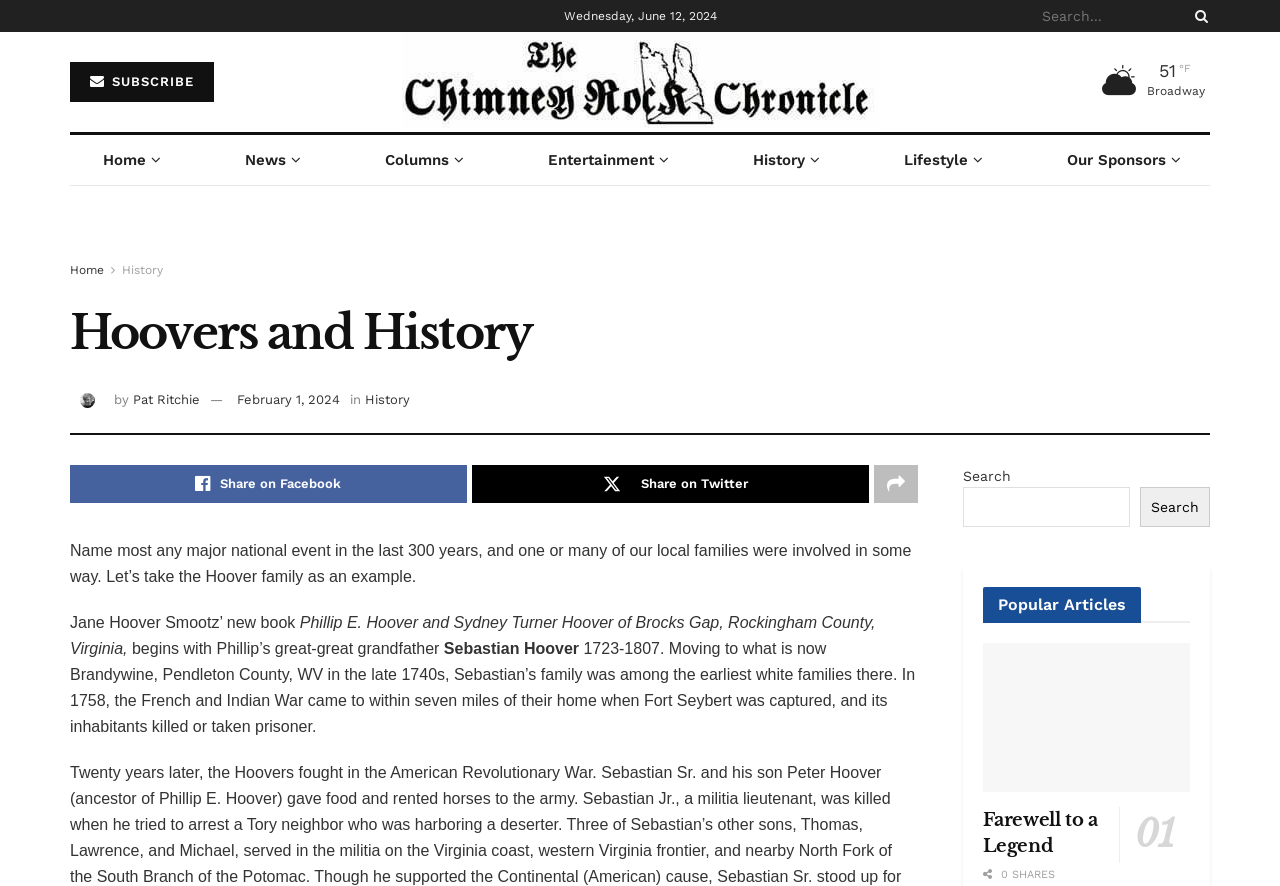Please specify the bounding box coordinates of the region to click in order to perform the following instruction: "View the popular article 'Farewell to a Legend'".

[0.768, 0.913, 0.858, 0.967]